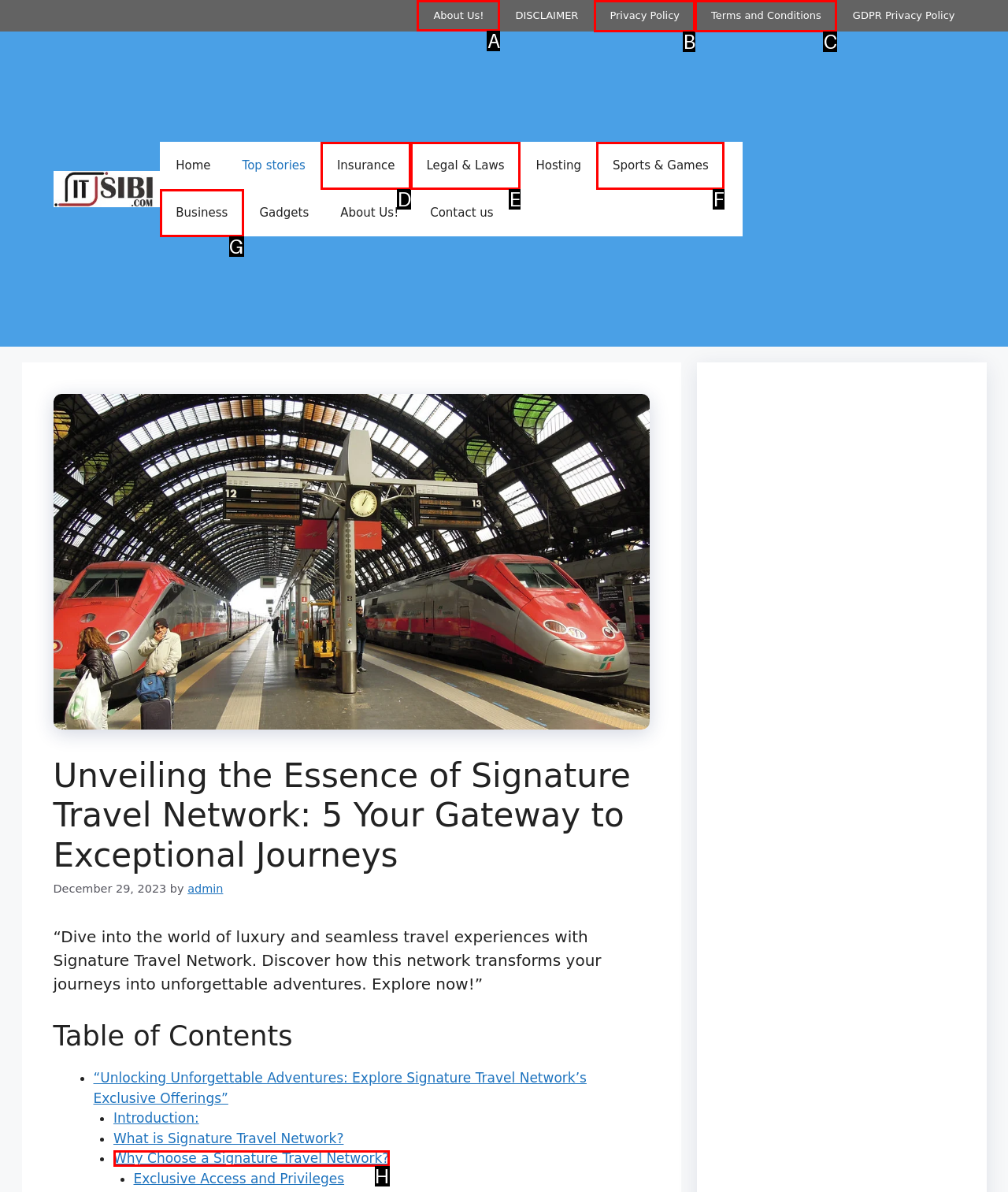Determine which UI element you should click to perform the task: Click on About Us!
Provide the letter of the correct option from the given choices directly.

A